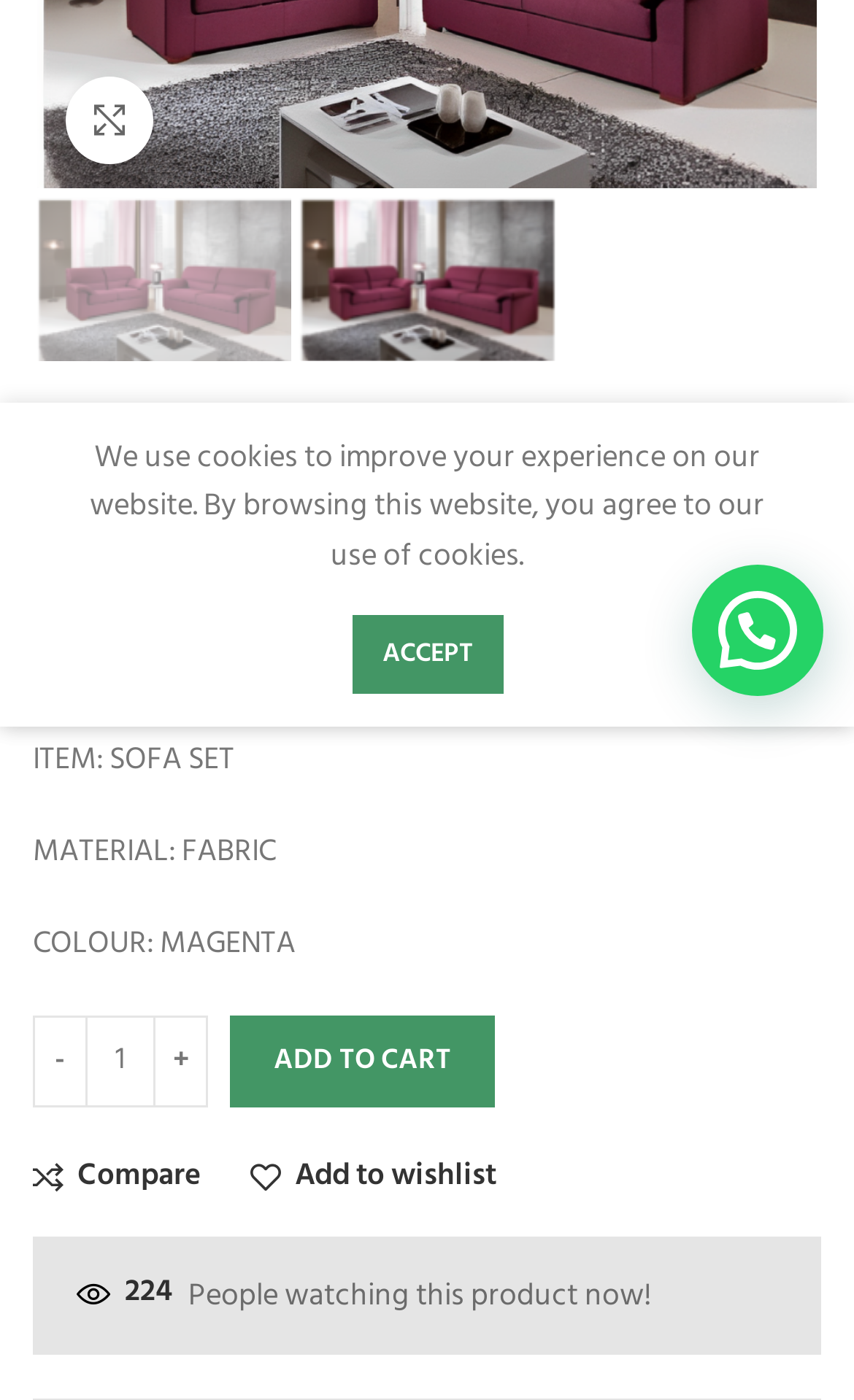Predict the bounding box of the UI element based on the description: "Twitter". The coordinates should be four float numbers between 0 and 1, formatted as [left, top, right, bottom].

None